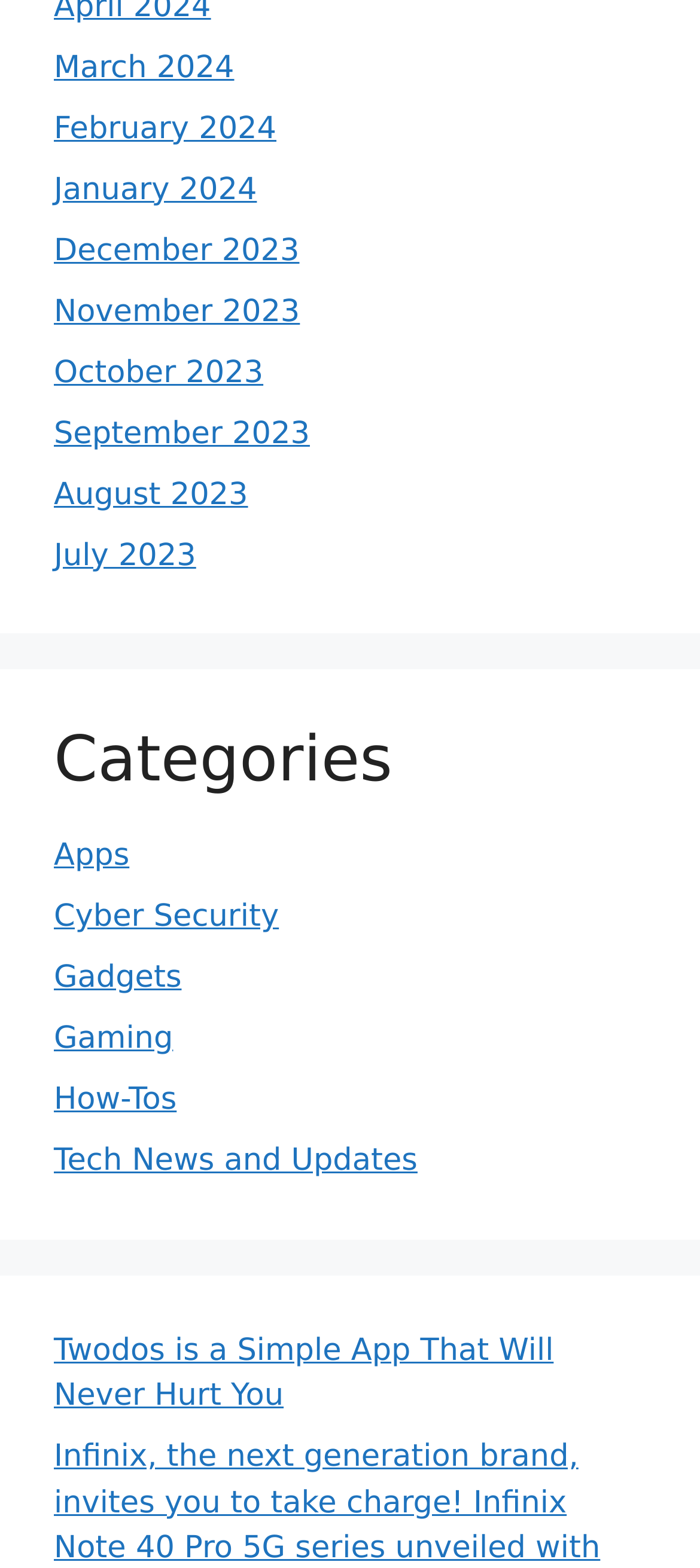Analyze the image and answer the question with as much detail as possible: 
What is the category with the longest name?

I examined the list of categories and found that 'Tech News and Updates' has the longest name among all the categories.